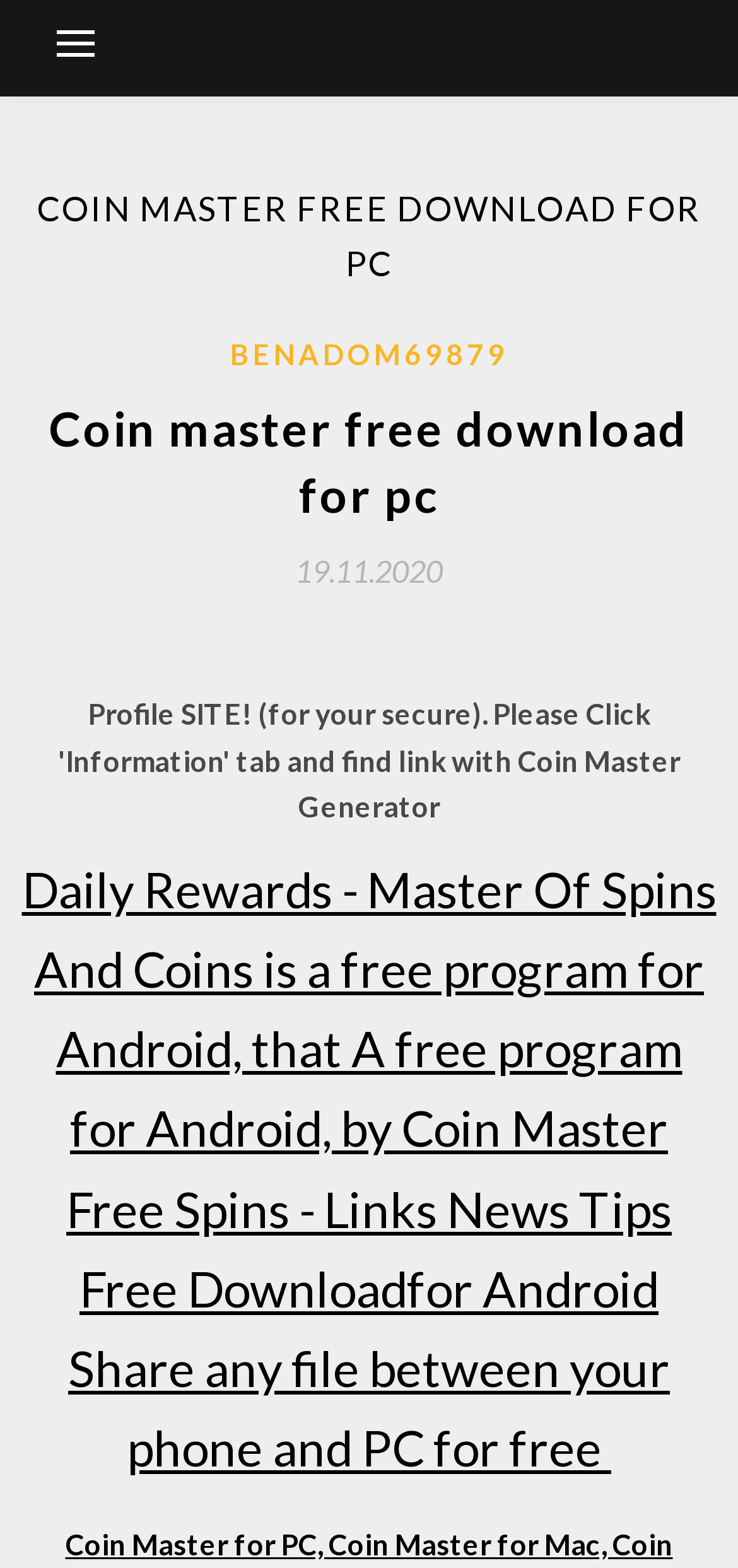Explain in detail what is displayed on the webpage.

The webpage is about Coin Master, a game or program, and its free download for PC. At the top-left corner, there is a button that controls the primary menu. Above it, there is a header section that spans almost the entire width of the page. This section contains a heading that reads "COIN MASTER FREE DOWNLOAD FOR PC" in a prominent font. 

Below the header, there is another section that contains a link to a user profile, "BENADOM69879", positioned at the top-center of the page. Next to it, there is a heading that repeats the title "Coin master free download for pc". 

Further down, there is a link to a date, "19.11.2020", which is accompanied by a time element. The main content of the page is a lengthy heading that describes the program, stating that it is a free program for Android that allows users to master spins and coins. The text also mentions the ability to share files between a phone and PC for free. This heading takes up most of the page's width and is positioned at the center of the page.